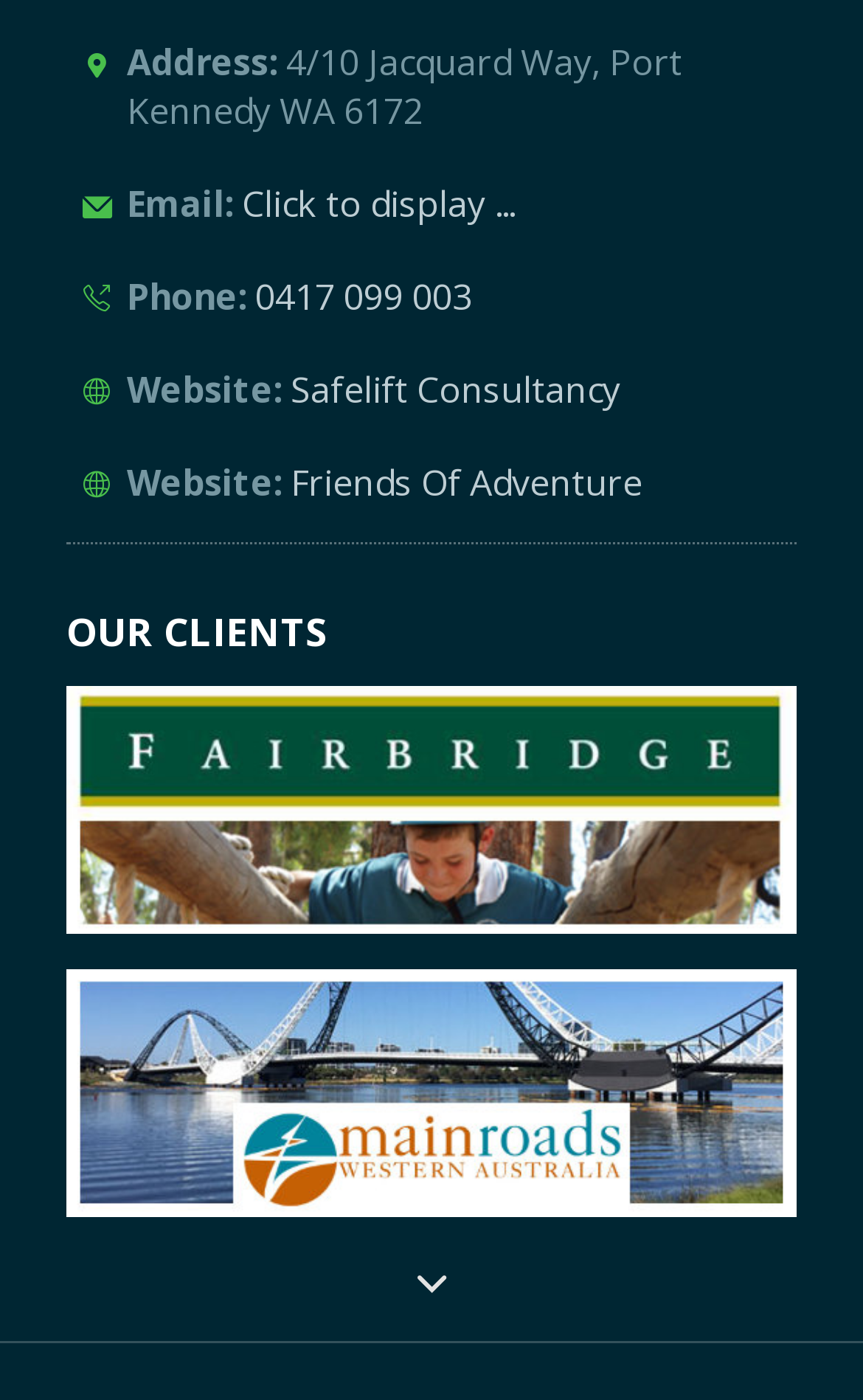How many client logos are displayed?
Respond to the question with a well-detailed and thorough answer.

The client logos are displayed under the 'OUR CLIENTS' heading, and there are two logos, namely Fairbridge Village Logo and Main Roads Wa Logo.